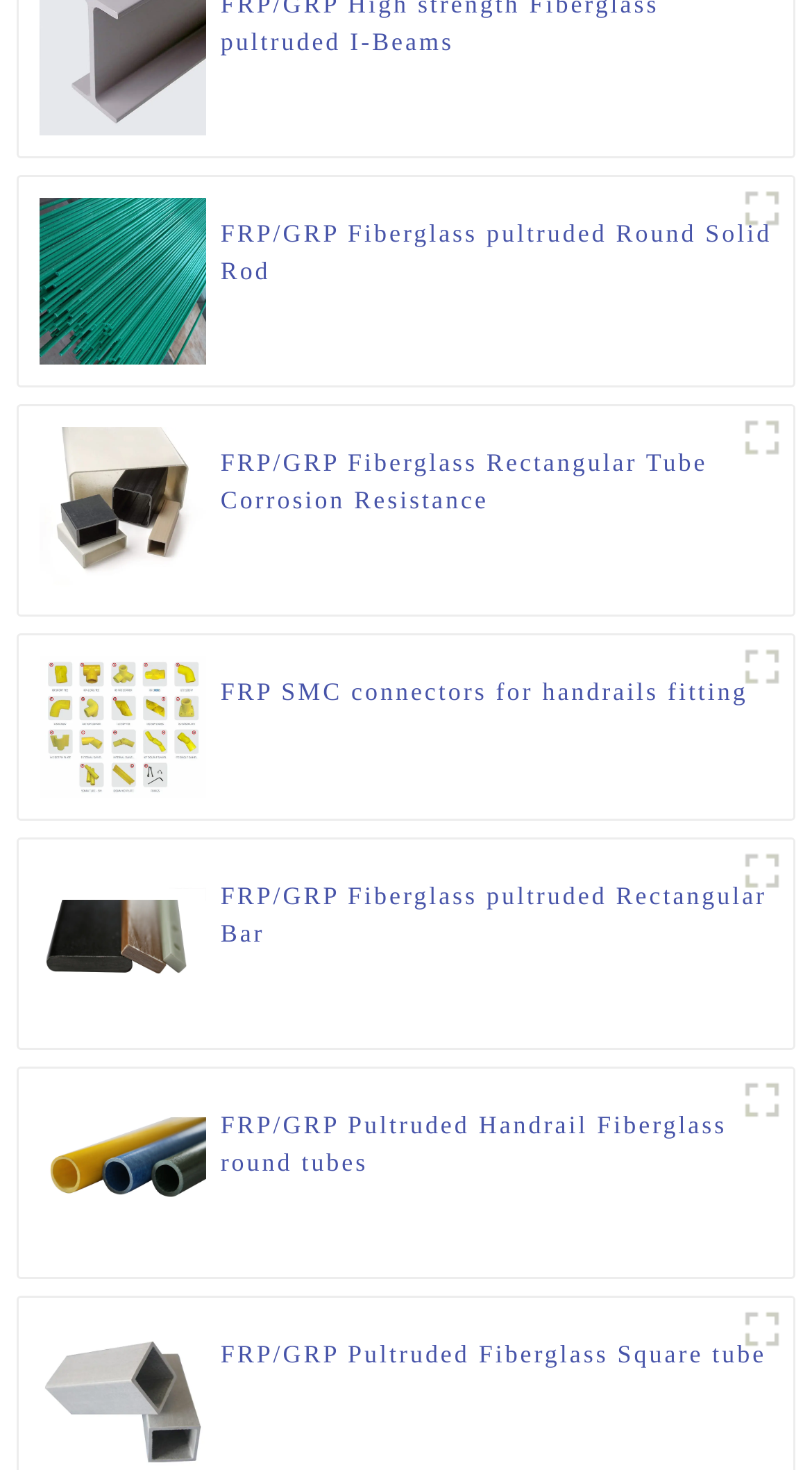Identify the bounding box coordinates of the HTML element based on this description: "title="JXG2"".

[0.9, 0.277, 0.977, 0.319]